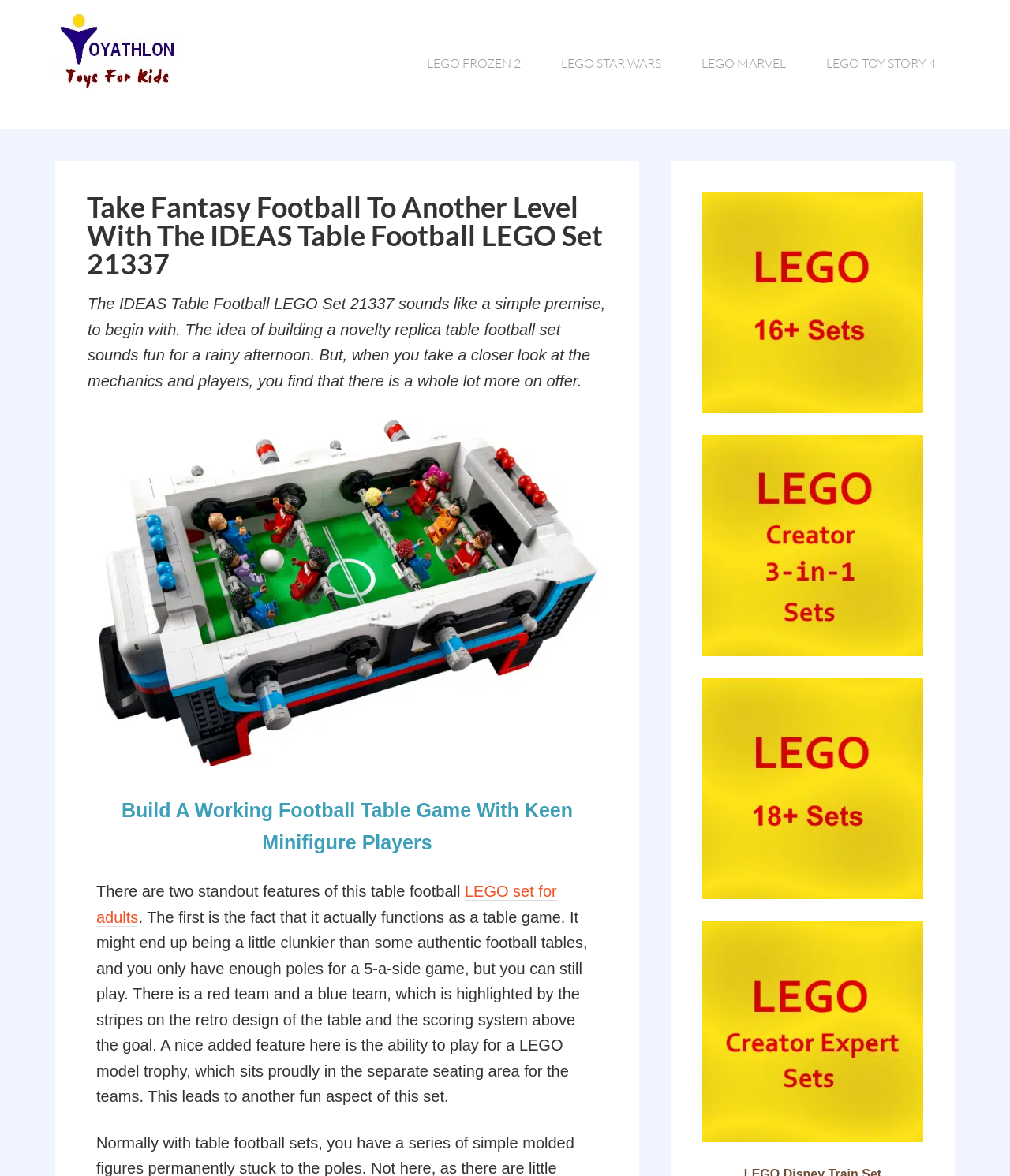How many poles are included in the table football game?
Answer the question with as much detail as you can, using the image as a reference.

The webpage mentions that 'you only have enough poles for a 5-a-side game', indicating that the set includes poles for a 5-a-side game, but not more.